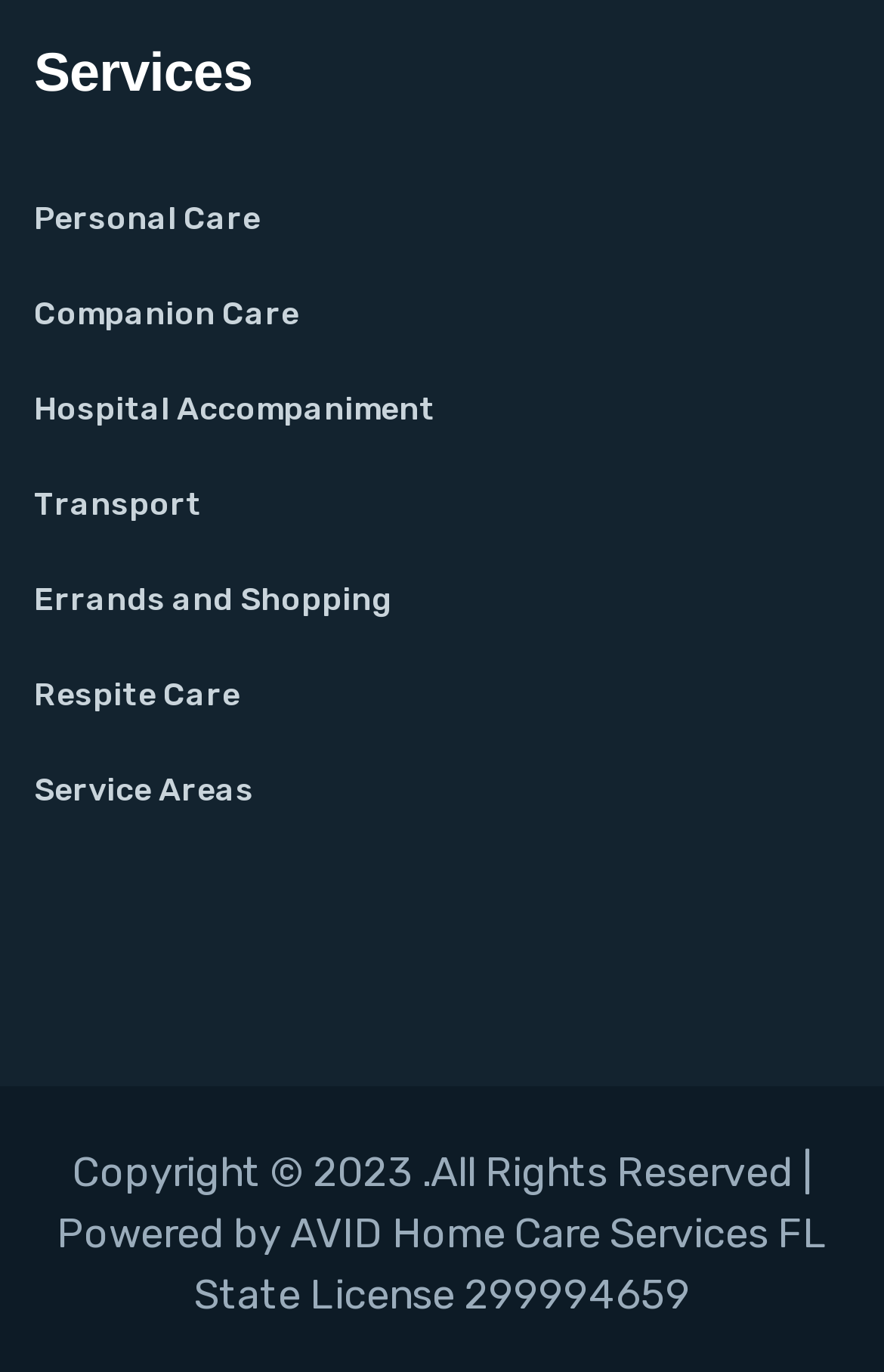Locate the bounding box of the UI element described by: "Errands and Shopping" in the given webpage screenshot.

[0.038, 0.424, 0.444, 0.452]